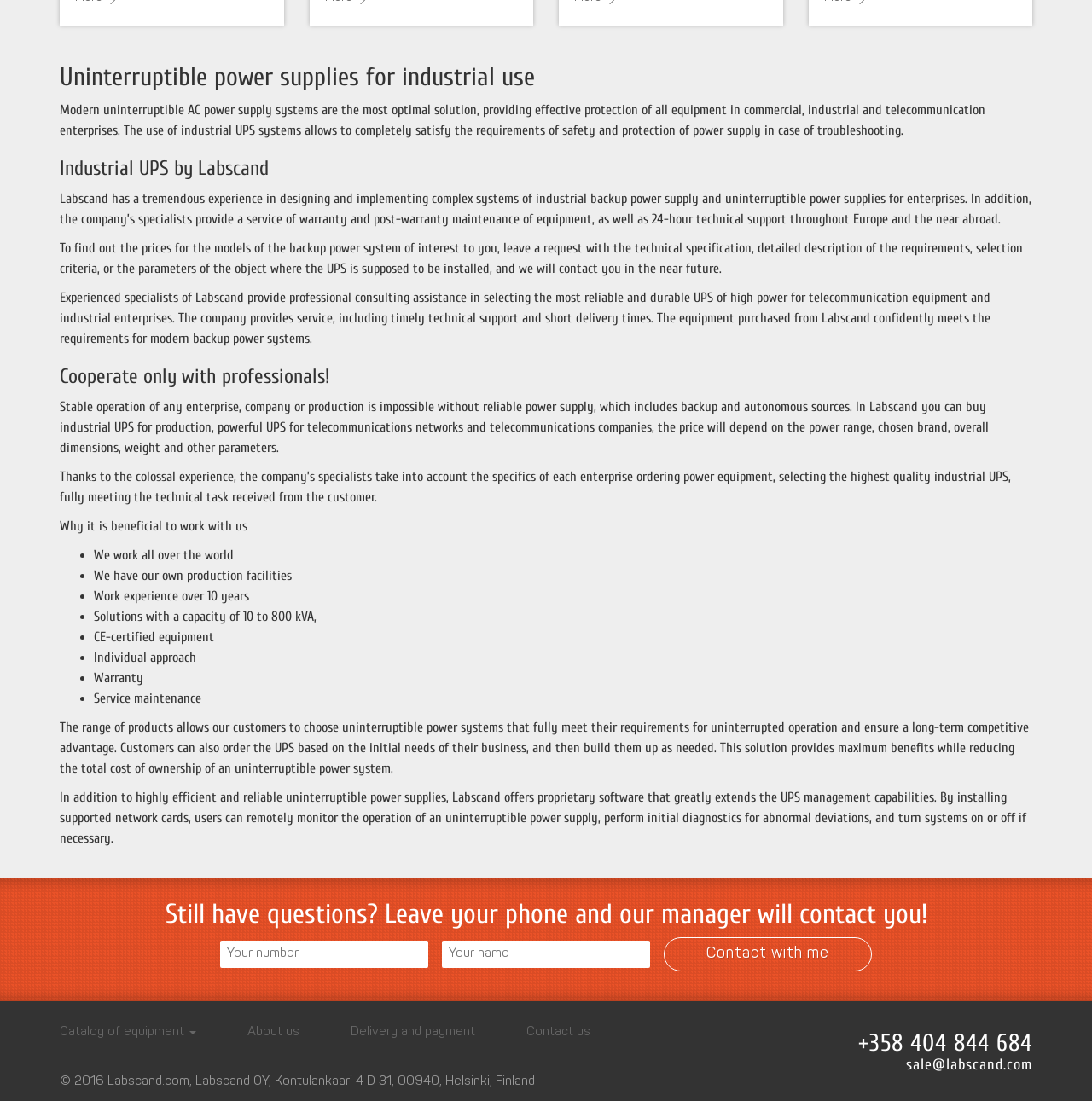What is the company's experience in industrial backup power supply?
Look at the image and answer with only one word or phrase.

Over 10 years